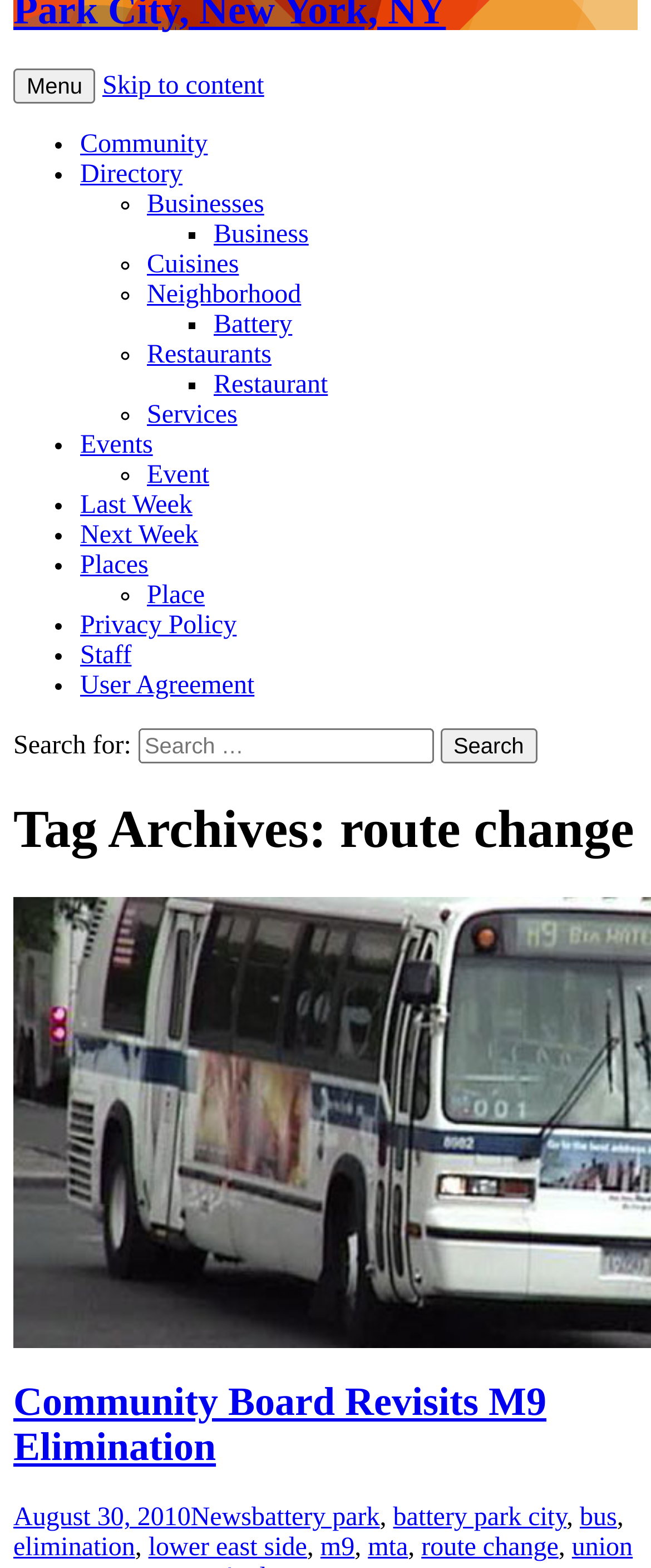What is the first link in the menu?
Using the image, give a concise answer in the form of a single word or short phrase.

Community